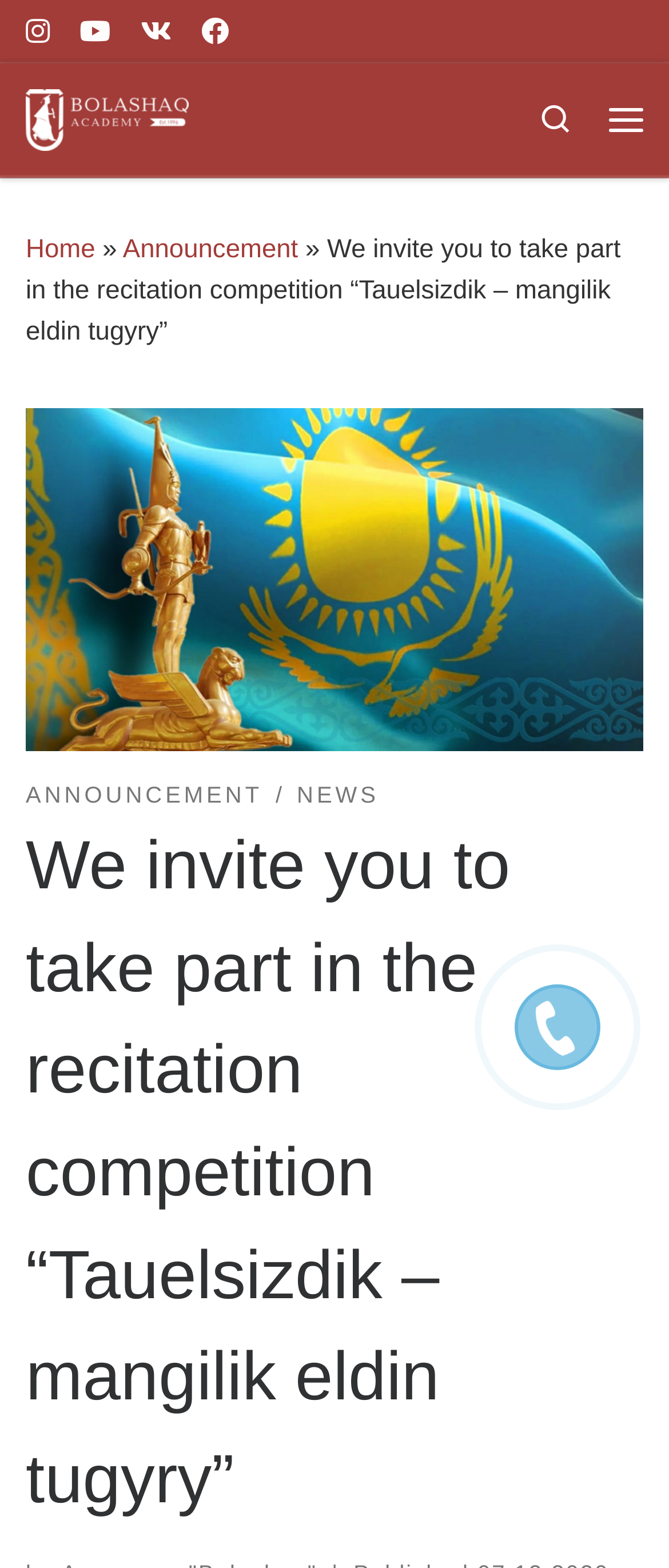Determine the bounding box coordinates for the area you should click to complete the following instruction: "Go to the home page".

[0.038, 0.15, 0.142, 0.168]